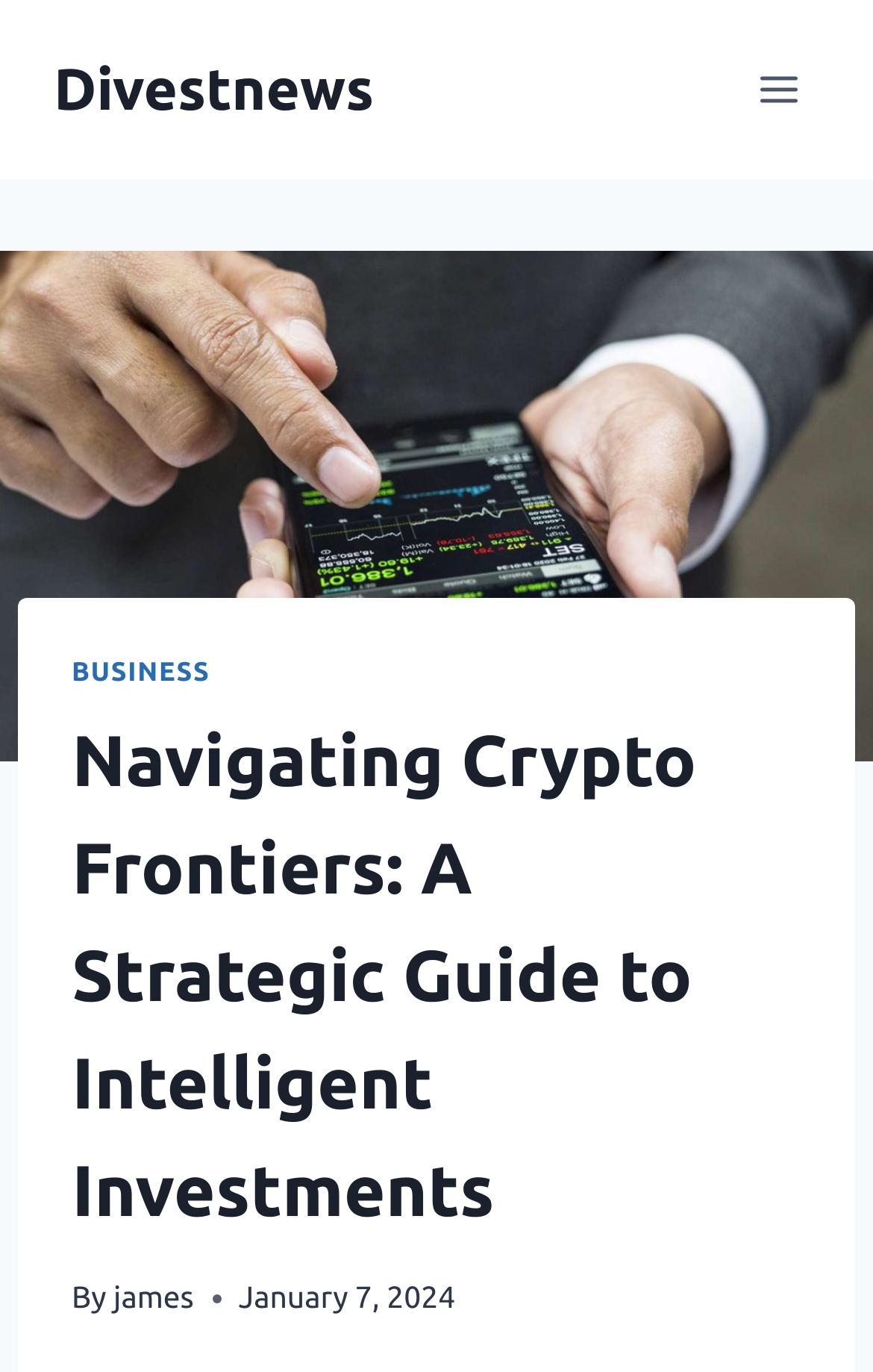Please provide a one-word or short phrase answer to the question:
When was the article published?

January 7, 2024